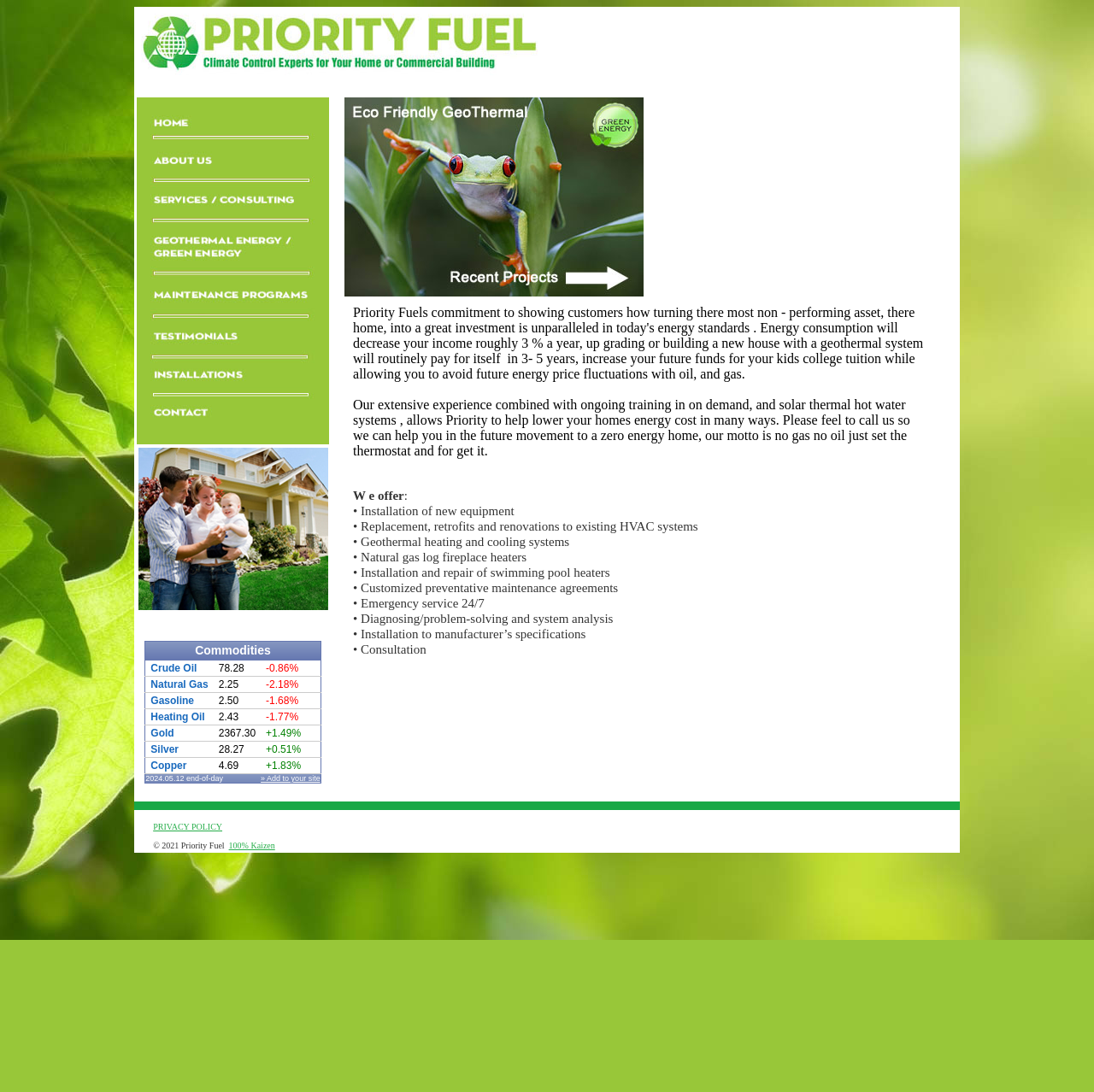Using the details from the image, please elaborate on the following question: What is Priority Fuel's motto?

Priority Fuel's motto is 'no gas no oil just set the thermostat and forget it', which implies a commitment to providing energy-efficient solutions that eliminate the need for gas and oil.